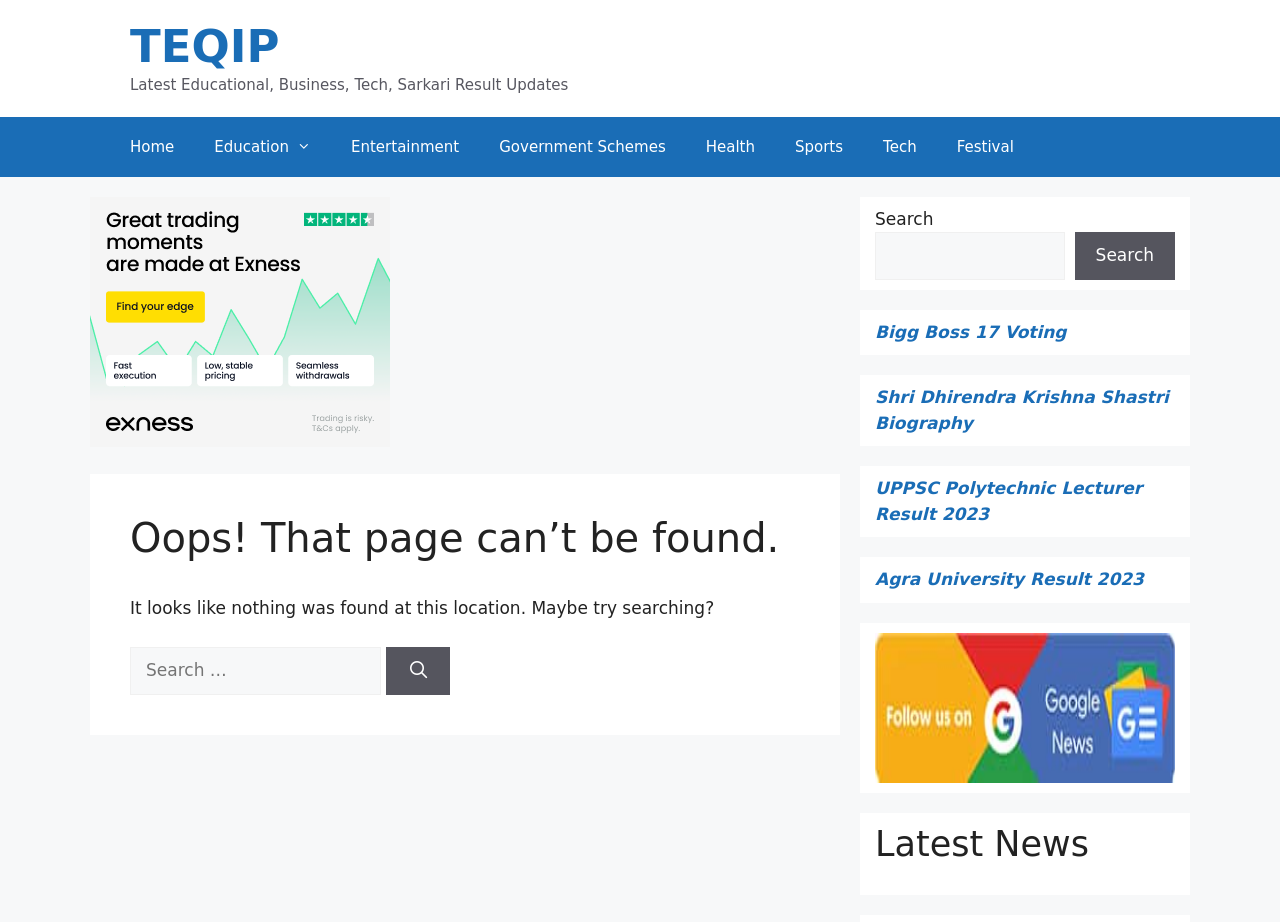Indicate the bounding box coordinates of the element that must be clicked to execute the instruction: "Search for something". The coordinates should be given as four float numbers between 0 and 1, i.e., [left, top, right, bottom].

[0.102, 0.702, 0.298, 0.753]